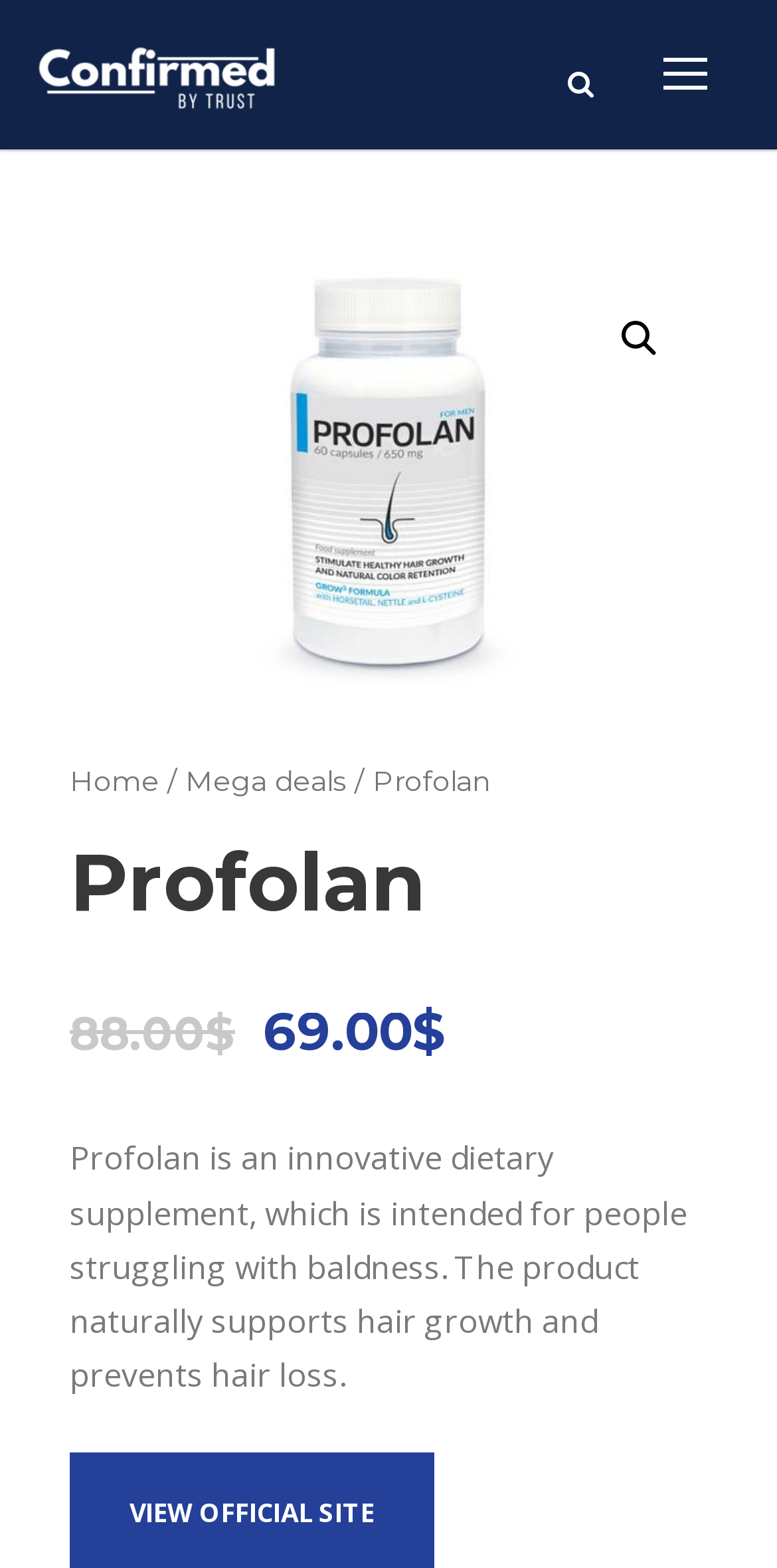Provide the bounding box coordinates for the specified HTML element described in this description: "Home". The coordinates should be four float numbers ranging from 0 to 1, in the format [left, top, right, bottom].

[0.09, 0.487, 0.205, 0.51]